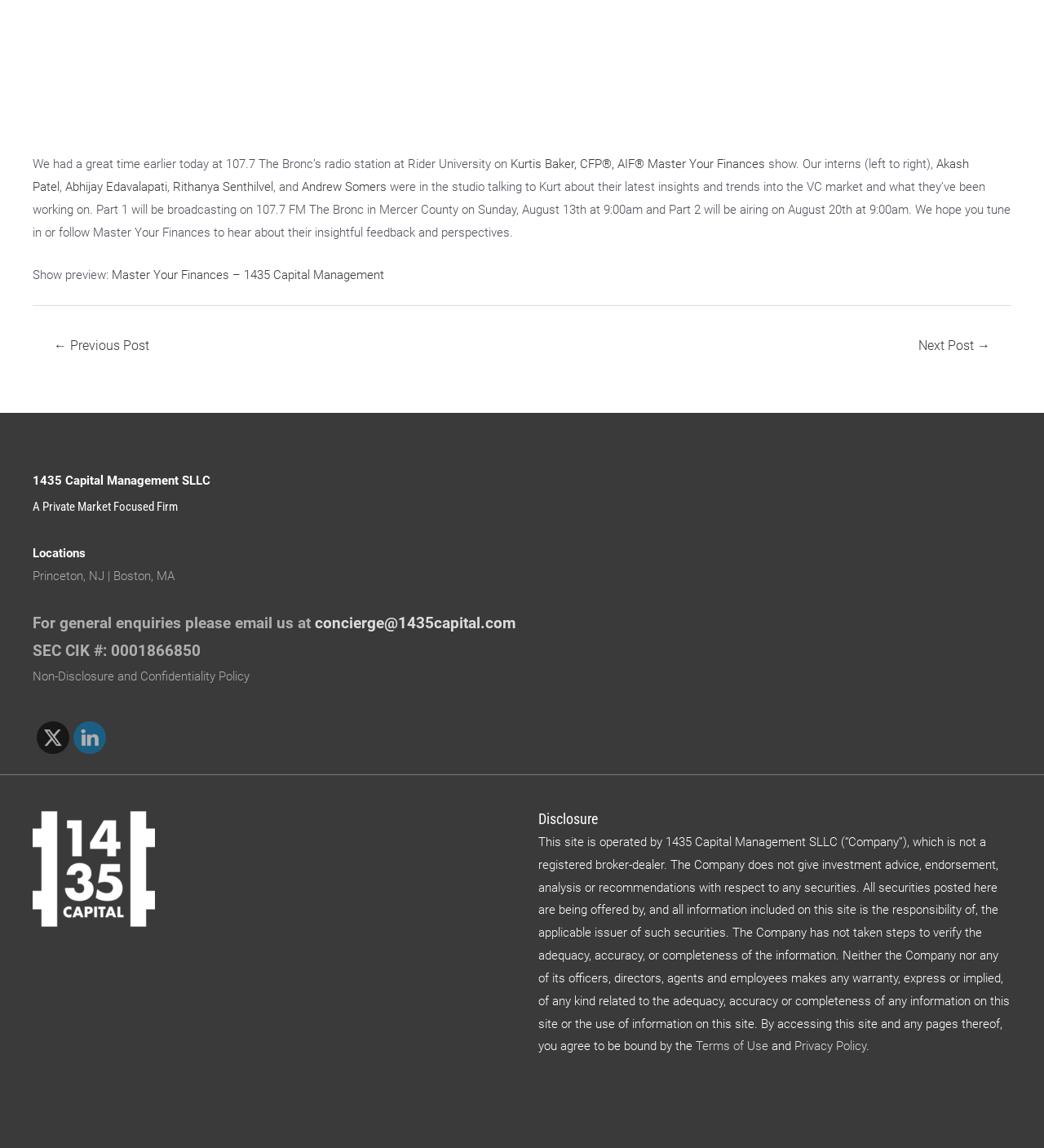From the webpage screenshot, identify the region described by Kurtis Baker, CFP®, AIF®. Provide the bounding box coordinates as (top-left x, top-left y, bottom-right x, bottom-right y), with each value being a floating point number between 0 and 1.

[0.489, 0.137, 0.617, 0.149]